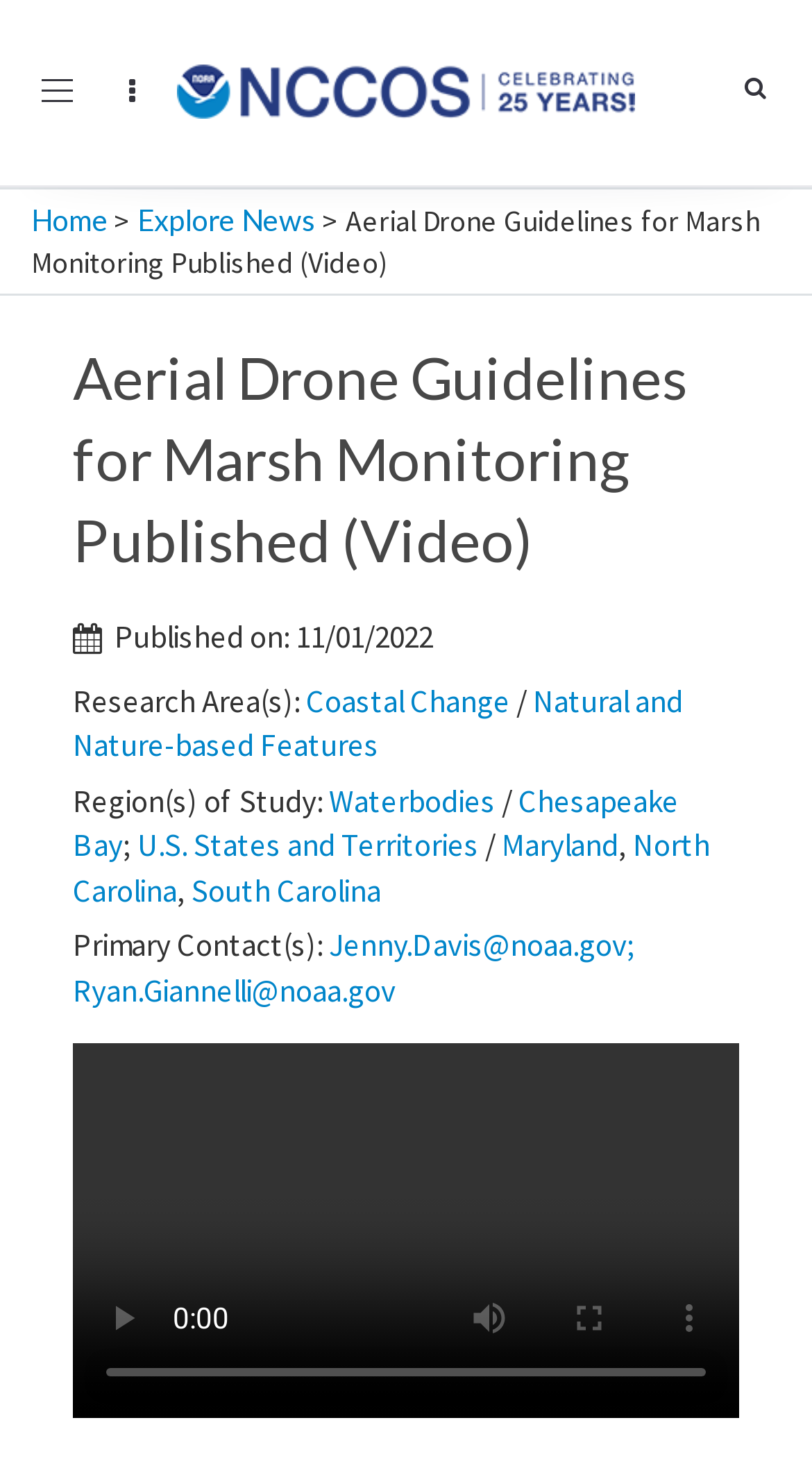Answer the question in one word or a short phrase:
What is the research area related to natural features?

Natural and Nature-based Features